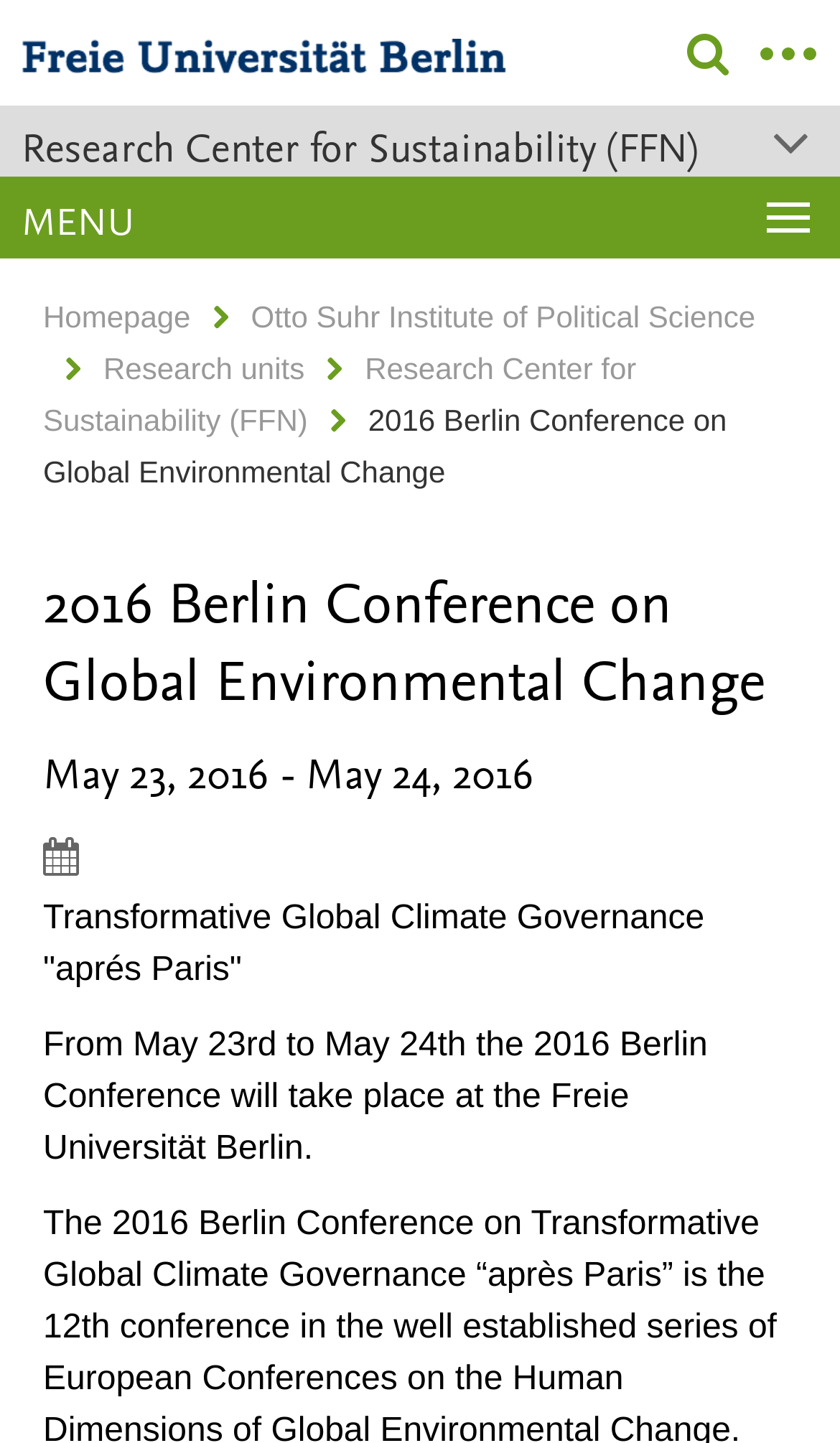Using the details in the image, give a detailed response to the question below:
How many links are there in the menu?

I found the answer by counting the number of link elements located below the static text element with the text 'MENU'. There are four links: 'Homepage', 'Otto Suhr Institute of Political Science', 'Research units', and 'Research Center for Sustainability (FFN)'.